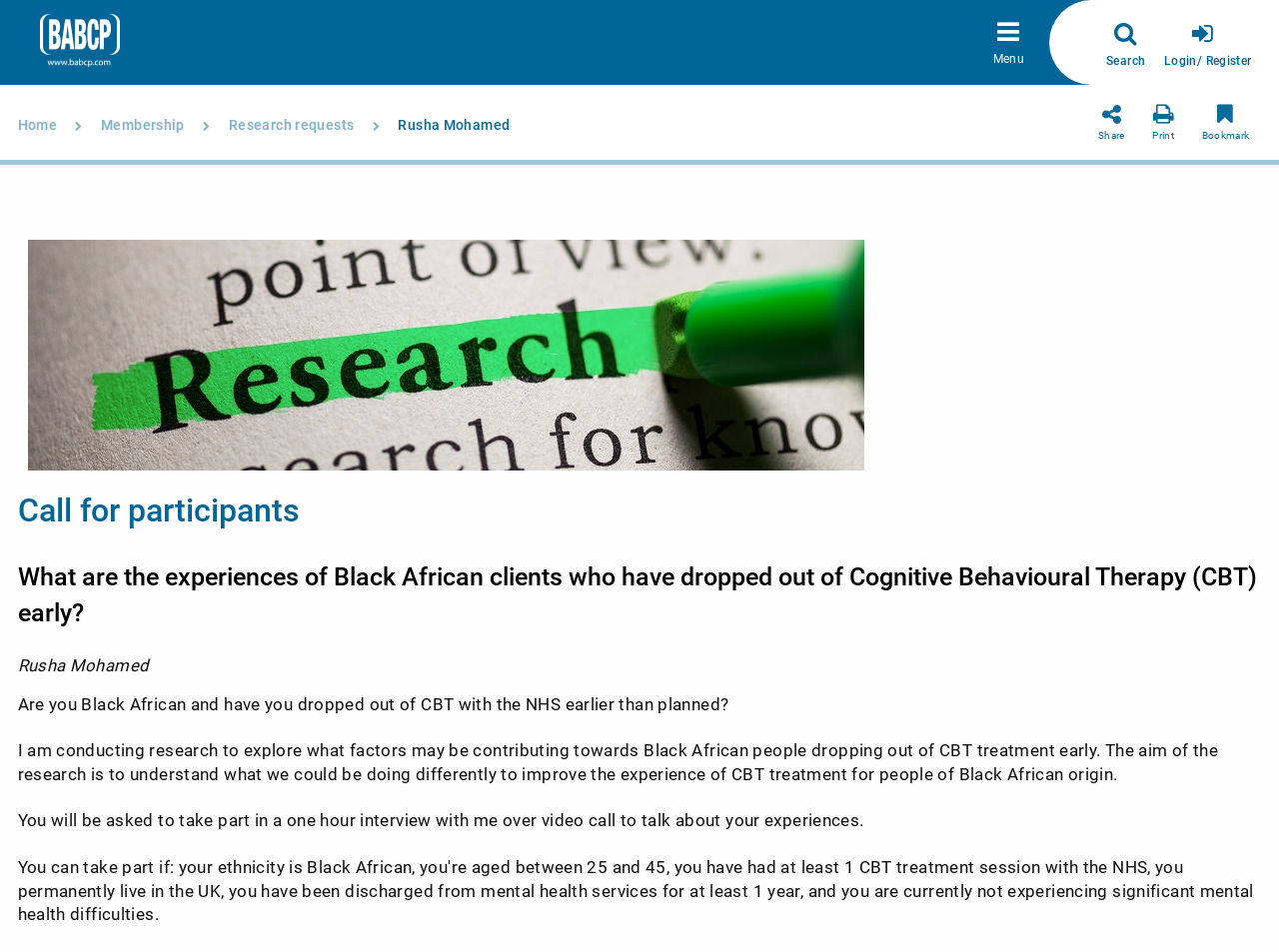What is the method of data collection?
Make sure to answer the question with a detailed and comprehensive explanation.

The researcher will collect data through a one hour interview with participants over video call to talk about their experiences of dropping out of CBT treatment early.